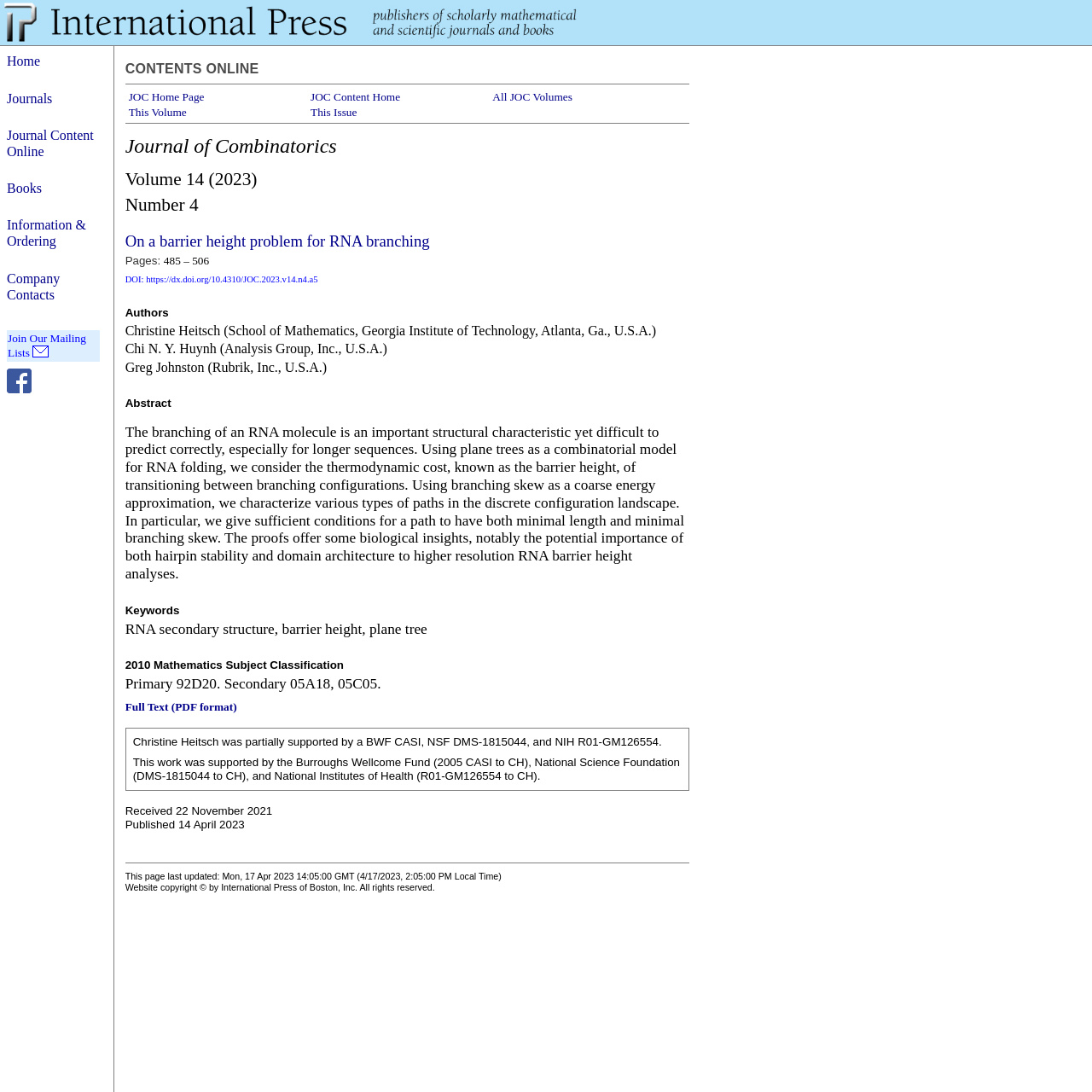What is the volume number of the journal?
Use the screenshot to answer the question with a single word or phrase.

14